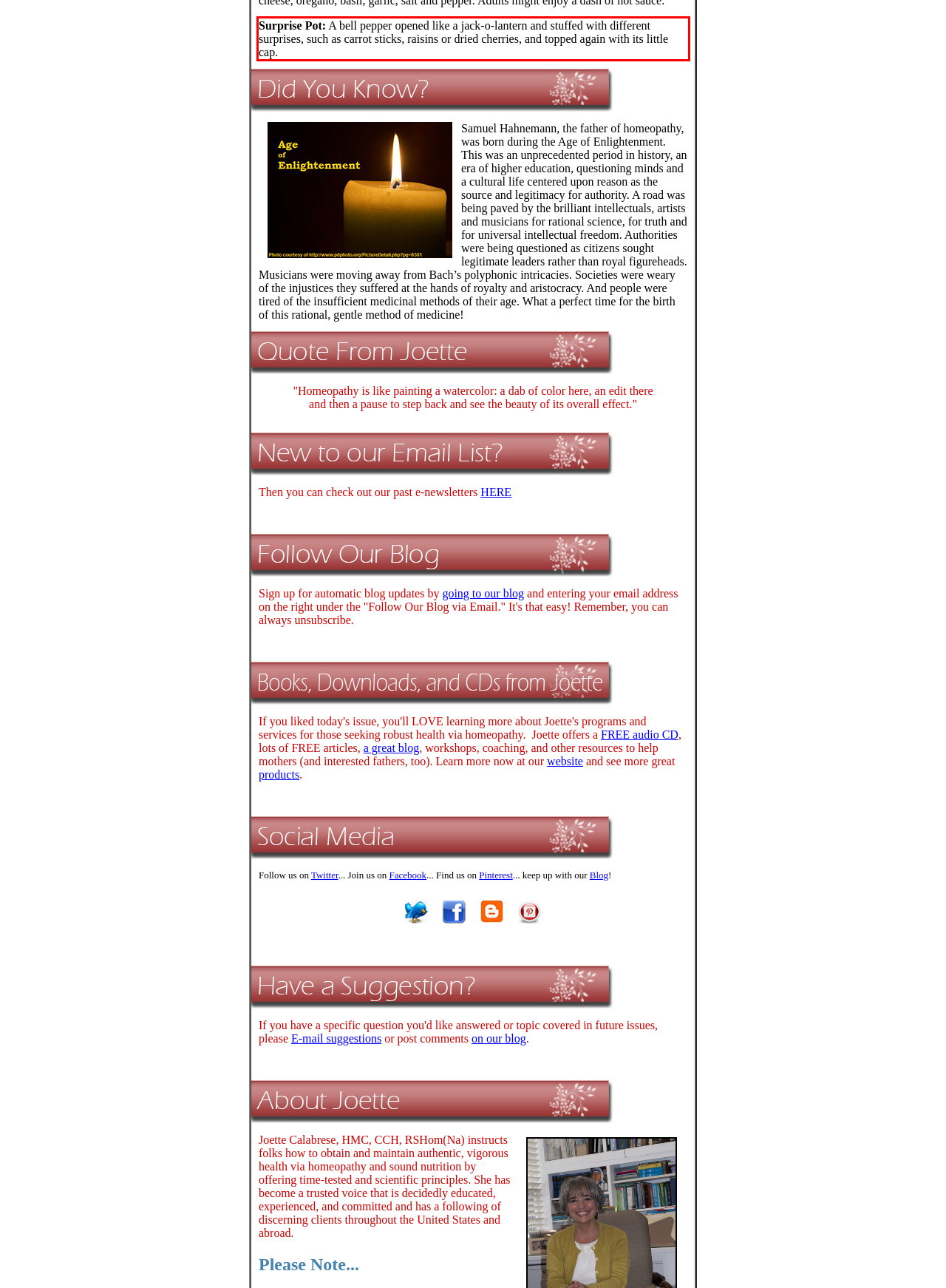Using the provided screenshot of a webpage, recognize and generate the text found within the red rectangle bounding box.

Surprise Pot: A bell pepper opened like a jack-o-lantern and stuffed with different surprises, such as carrot sticks, raisins or dried cherries, and topped again with its little cap.